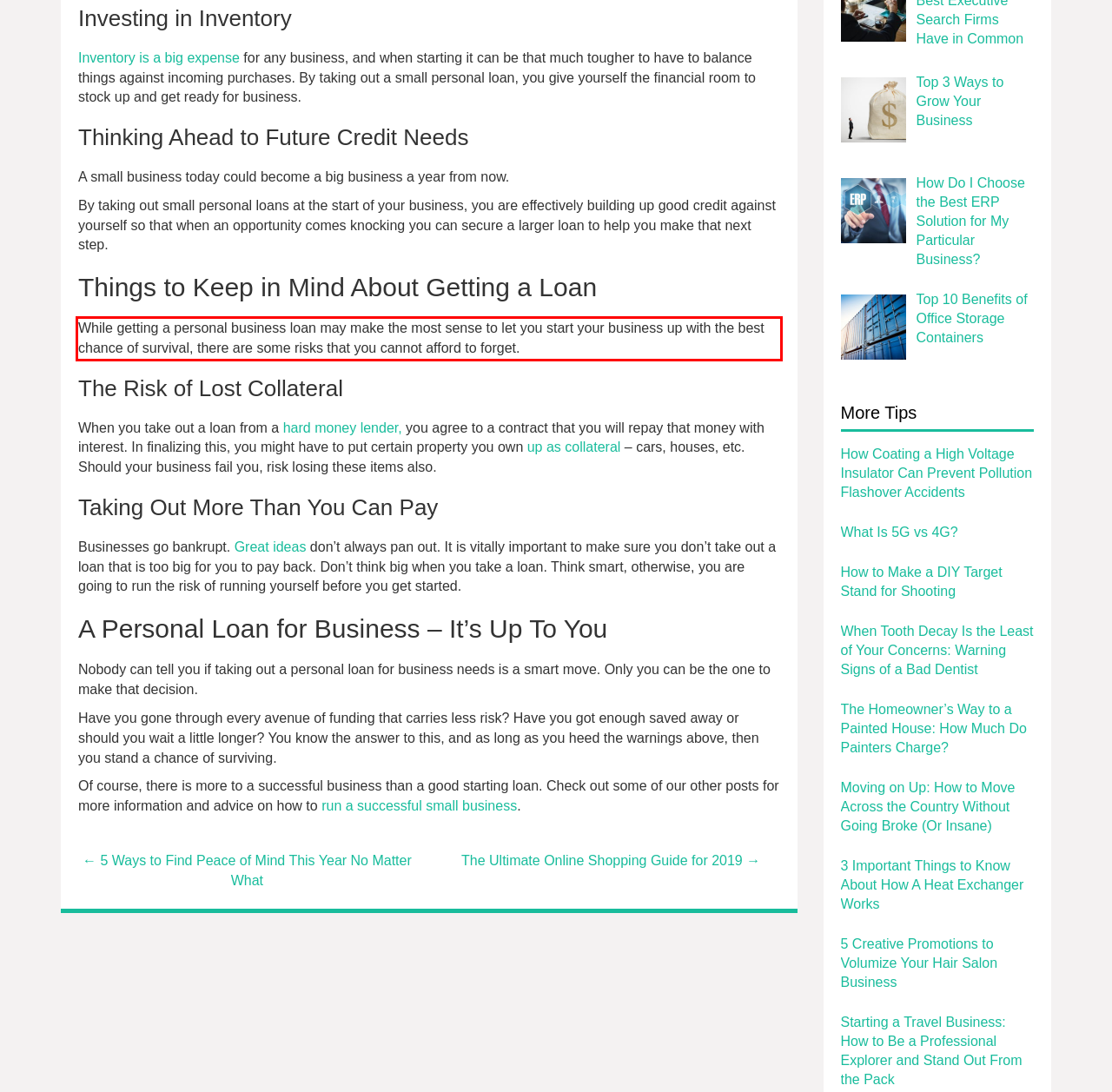Analyze the red bounding box in the provided webpage screenshot and generate the text content contained within.

While getting a personal business loan may make the most sense to let you start your business up with the best chance of survival, there are some risks that you cannot afford to forget.